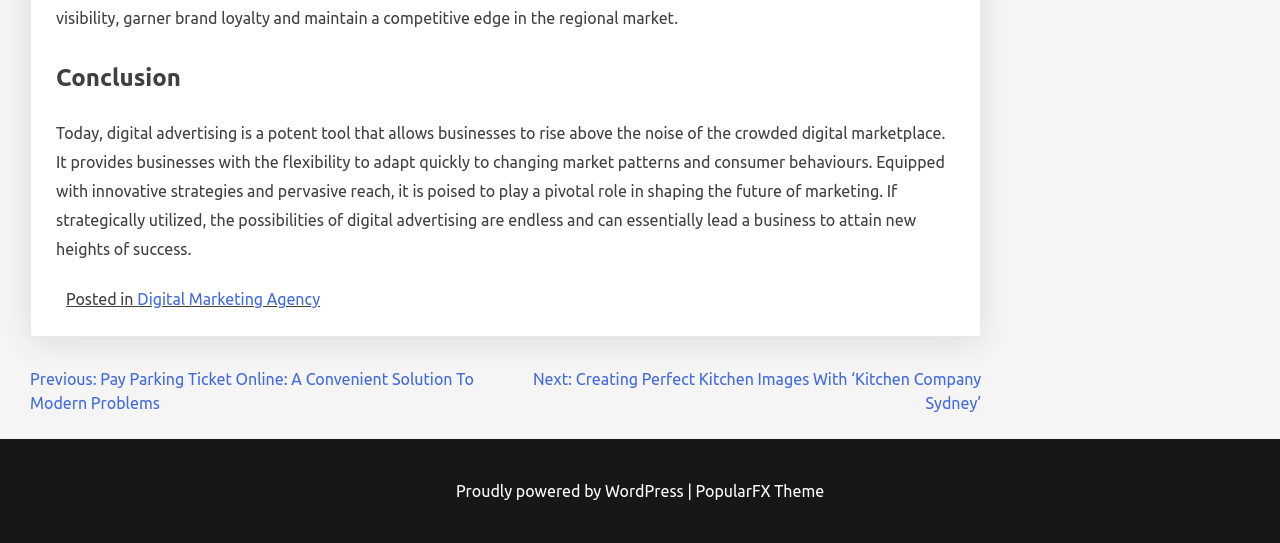Utilize the details in the image to give a detailed response to the question: What platform is the website powered by?

The website's footer section contains a link with the text 'Proudly powered by WordPress', which indicates that the website is powered by WordPress.